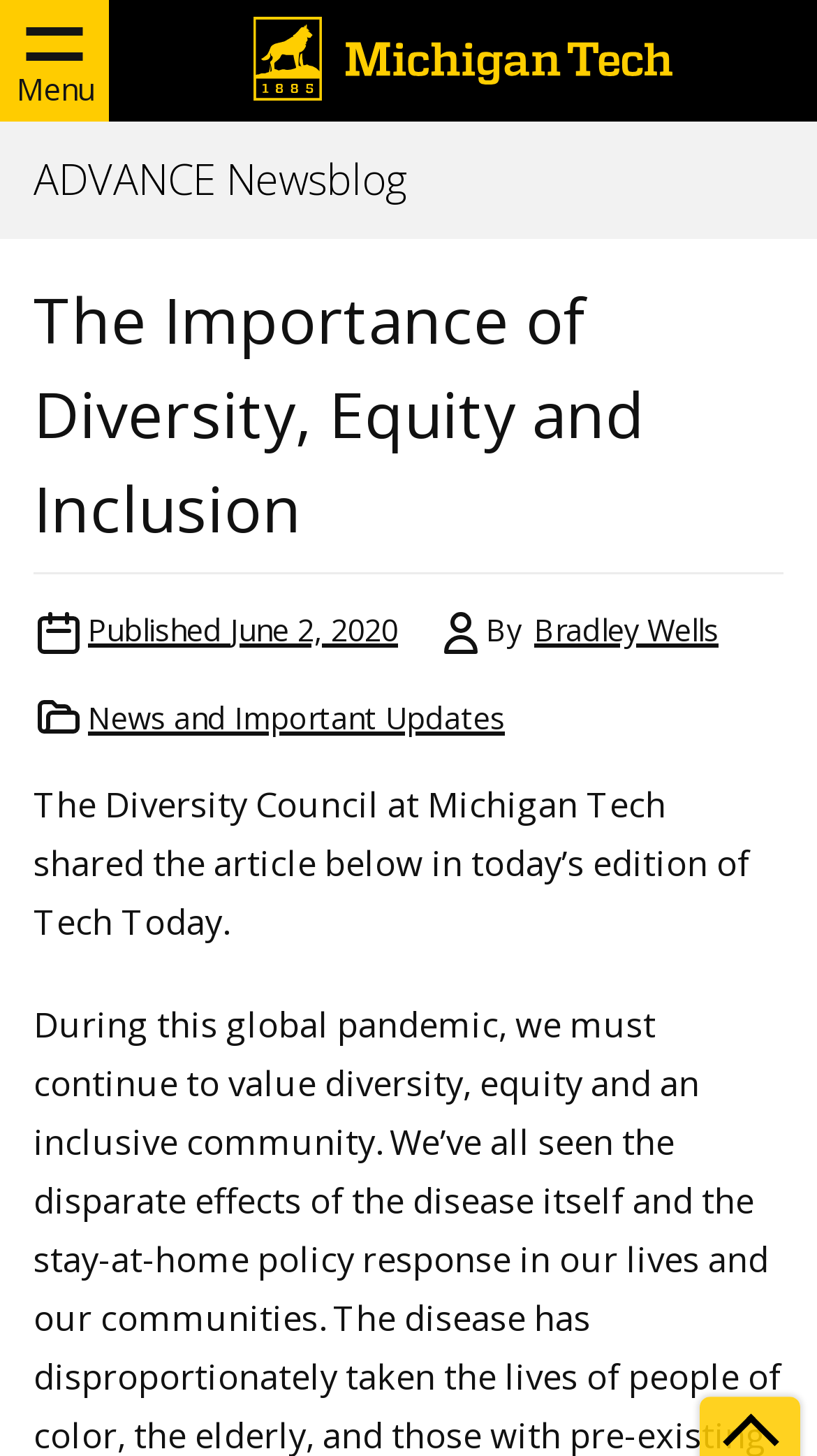Please specify the bounding box coordinates in the format (top-left x, top-left y, bottom-right x, bottom-right y), with all values as floating point numbers between 0 and 1. Identify the bounding box of the UI element described by: 266. WHAT IS ROMANTIC LOVE?

None